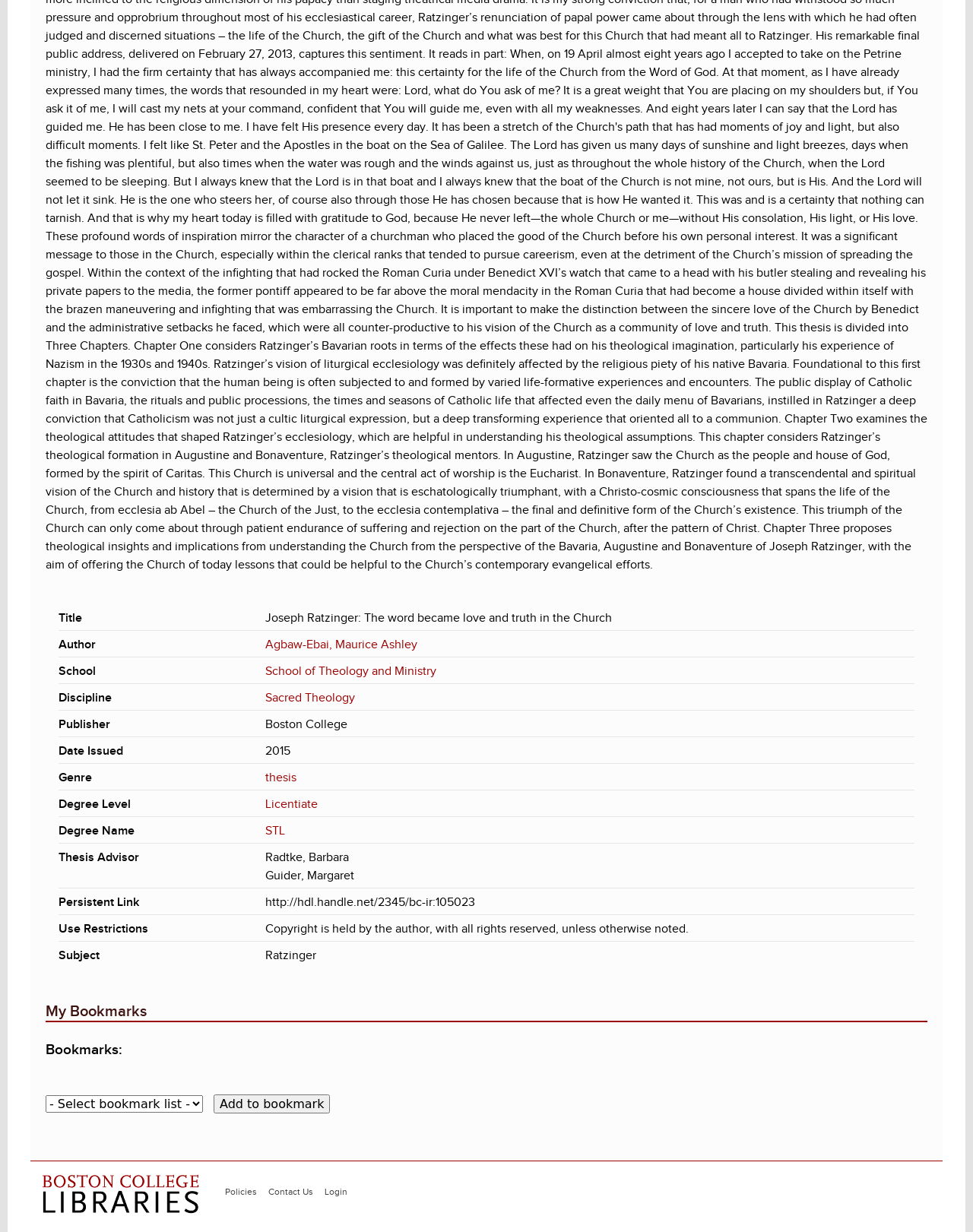Please specify the bounding box coordinates of the clickable region to carry out the following instruction: "Add to bookmark". The coordinates should be four float numbers between 0 and 1, in the format [left, top, right, bottom].

[0.22, 0.888, 0.339, 0.904]